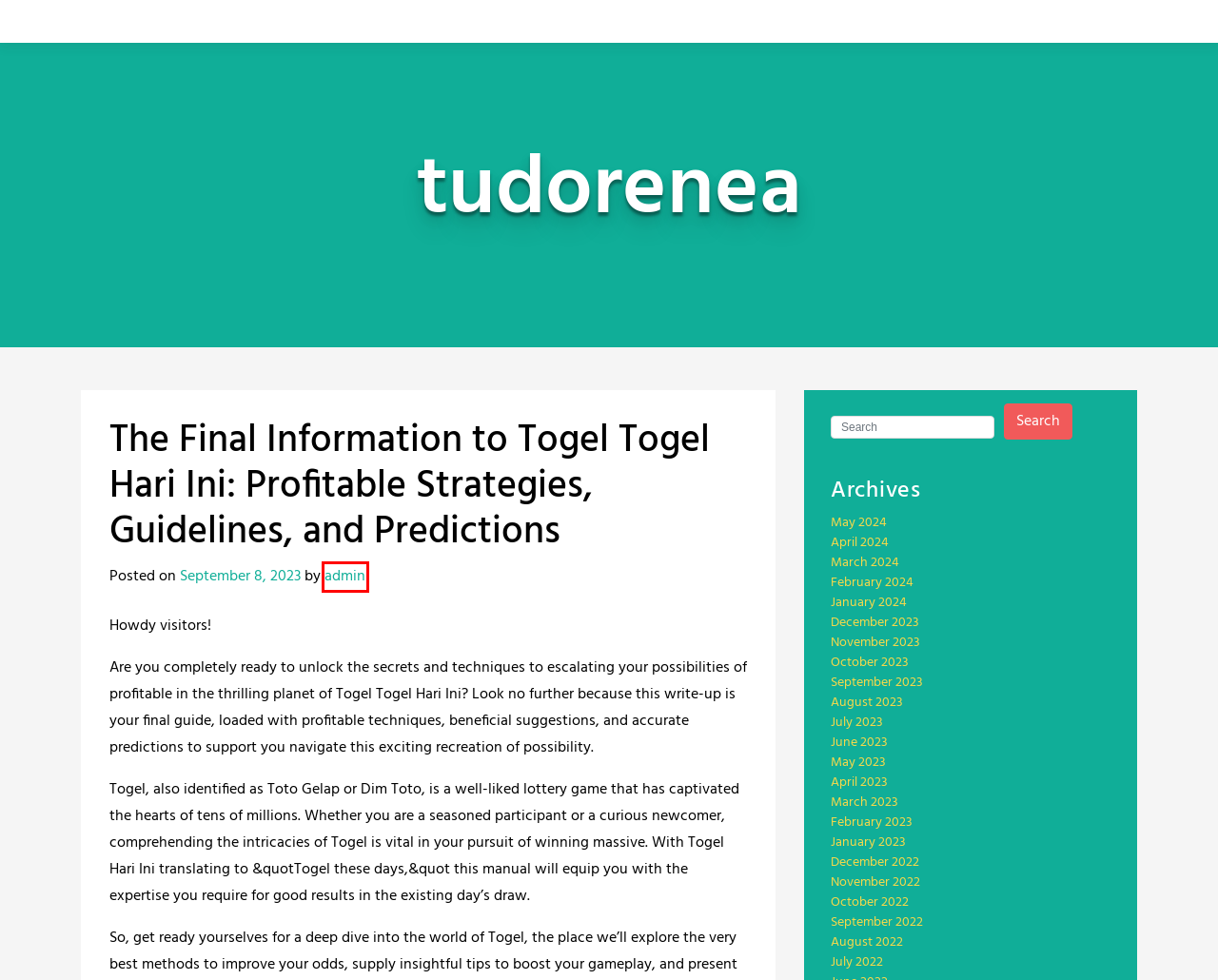You are looking at a webpage screenshot with a red bounding box around an element. Pick the description that best matches the new webpage after interacting with the element in the red bounding box. The possible descriptions are:
A. February 2024 - tudorenea
B. April 2023 - tudorenea
C. admin, Author at tudorenea
D. December 2023 - tudorenea
E. July 2022 - tudorenea
F. April 2024 - tudorenea
G. January 2024 - tudorenea
H. February 2023 - tudorenea

C